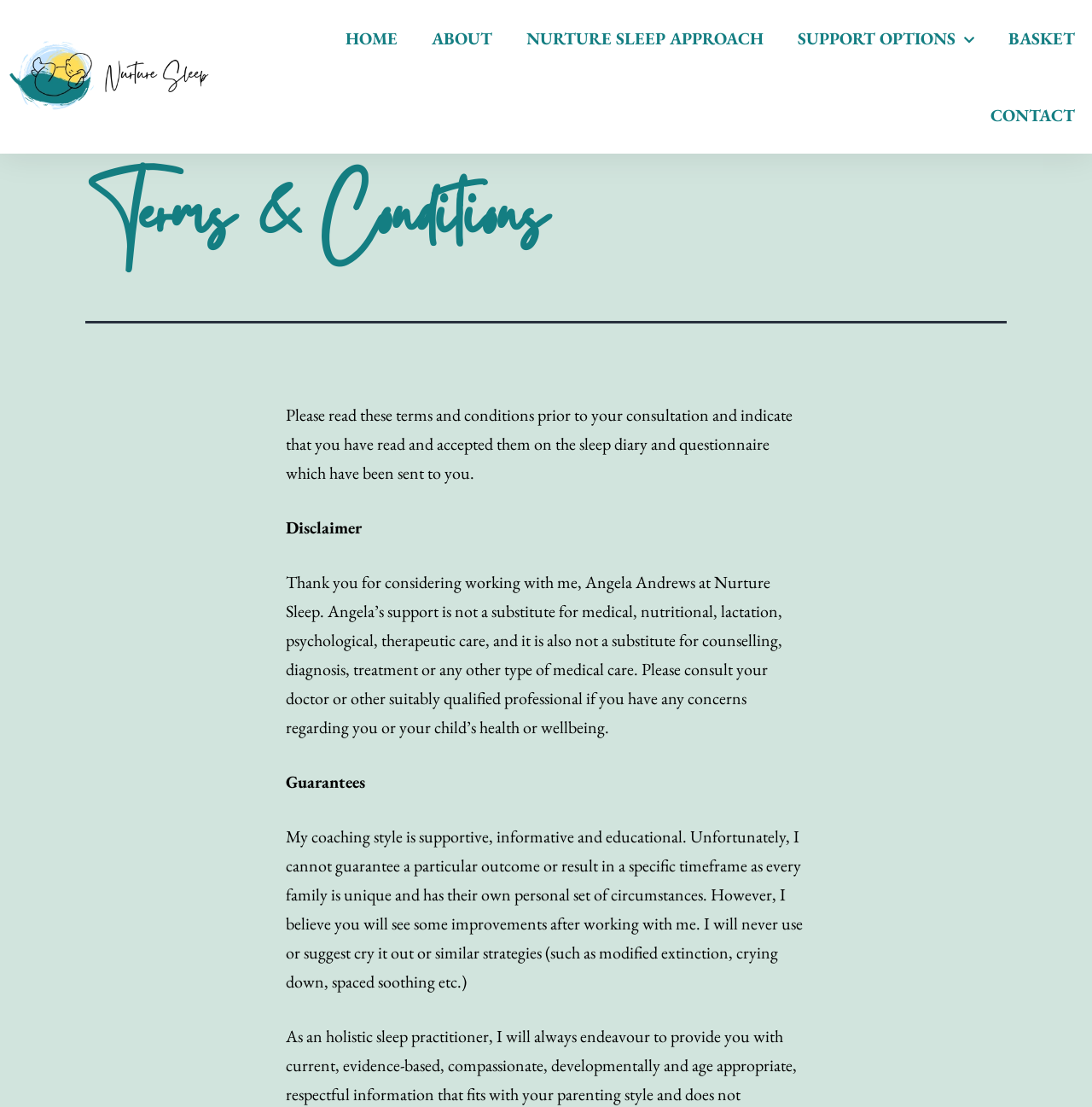What is the name of the person providing support?
Answer the question with a thorough and detailed explanation.

The name of the person providing support is mentioned in the disclaimer section, which states 'Thank you for considering working with me, Angela Andrews at Nurture Sleep.'